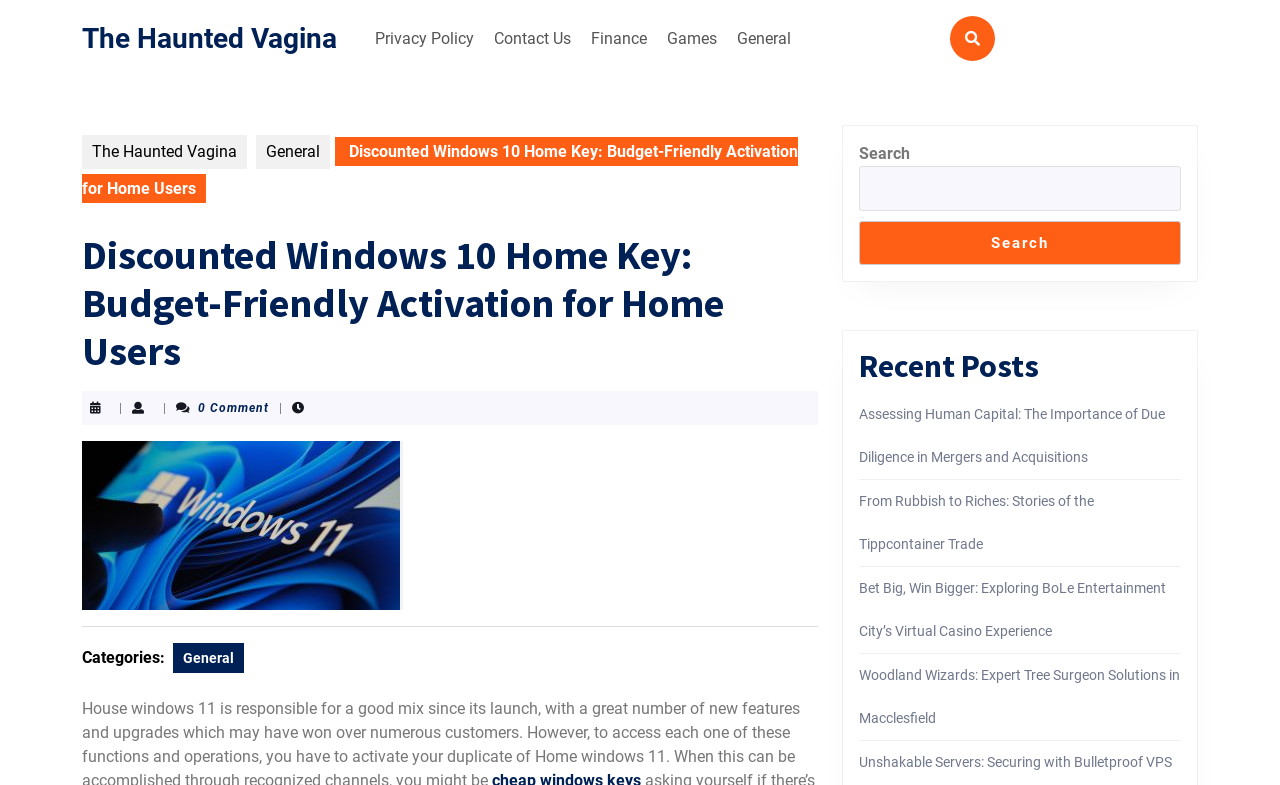Find the coordinates for the bounding box of the element with this description: "Games".

[0.515, 0.024, 0.566, 0.075]